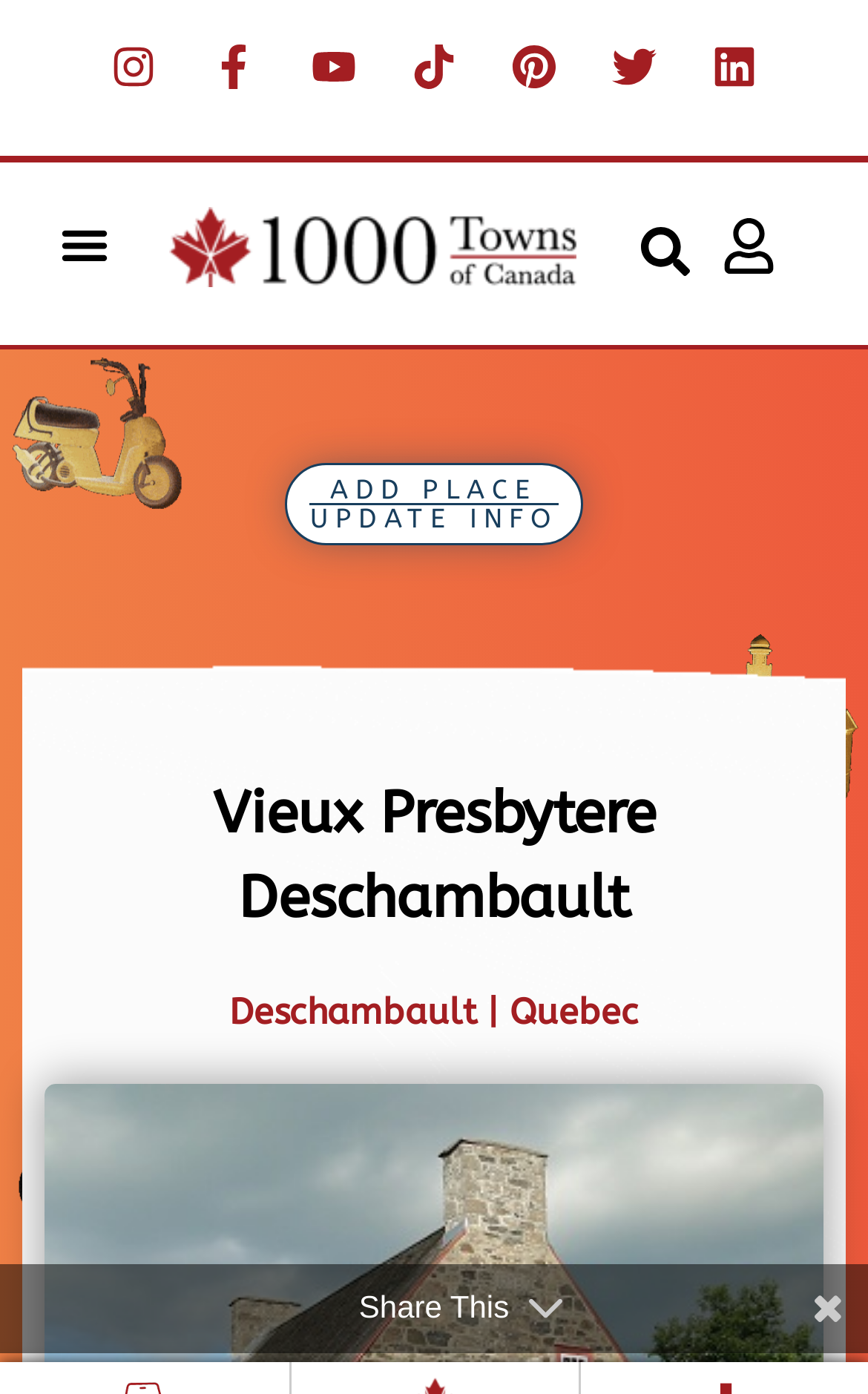Extract the main title from the webpage.

Vieux Presbytere Deschambault